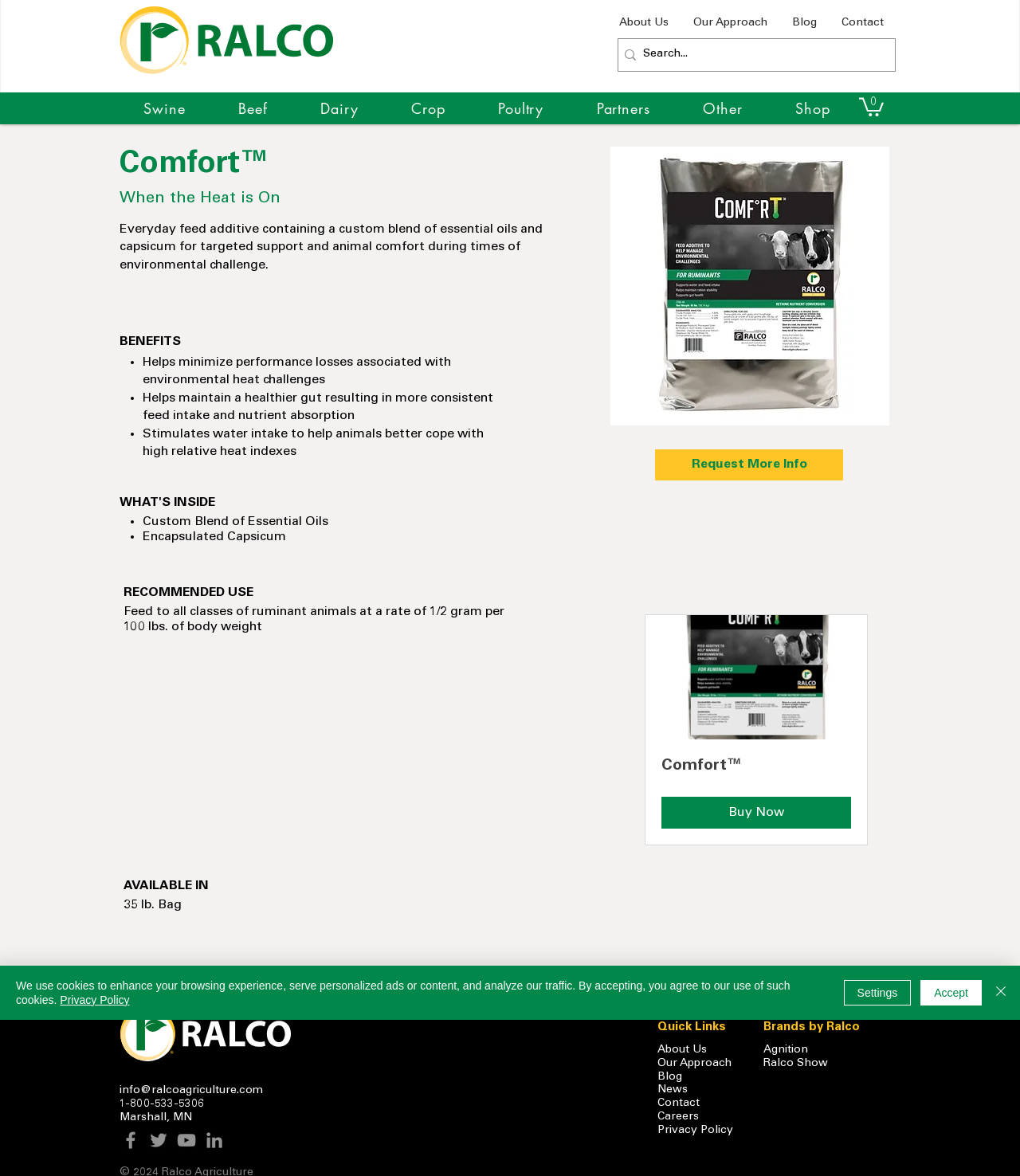Describe in detail what you see on the webpage.

The webpage is about Comfort, a dairy feed additive product from Ralco. At the top, there is a navigation menu with links to "About Us", "Our Approach", "Blog", "Contact", and more. Below the navigation menu, there is a search bar with a magnifying glass icon. 

On the left side, there is a main content section that starts with a heading "Comfort" followed by a subheading "When the Heat is On". Below the subheading, there is a paragraph describing the product, which is an everyday feed additive containing a custom blend of essential oils and capsicum for targeted support and animal comfort during times of environmental challenge. 

Underneath the paragraph, there are four bullet points highlighting the benefits of the product, including minimizing performance losses, maintaining a healthier gut, stimulating water intake, and a custom blend of essential oils. 

To the right of the main content section, there is an image of a dairy cow with the title "Dairy_Comfort" above it. Below the image, there is a link to "Request More Info". 

Further down the page, there is a section titled "RECOMMENDED USE" with a paragraph describing the recommended usage of the product. Below this section, there is a call-to-action button "Comfort Buy Now" and a section titled "AVAILABLE IN" with a list of available package sizes, including a 35 lb. bag. 

At the bottom of the page, there are links to contact information, including an email address, phone number, and physical address. There is also a social media bar with links to Facebook, Twitter, YouTube, and LinkedIn. 

Additionally, there are quick links to "About Us", "Our Approach", "Blog", "News", "Contact", "Careers", and "Privacy Policy" on the right side of the page. There is also a section titled "Brands by Ralco" with links to other brands, including Agnition and Ralco Show. 

Finally, there is a cookie policy alert at the bottom of the page with links to the privacy policy and buttons to accept, settings, or close the alert.